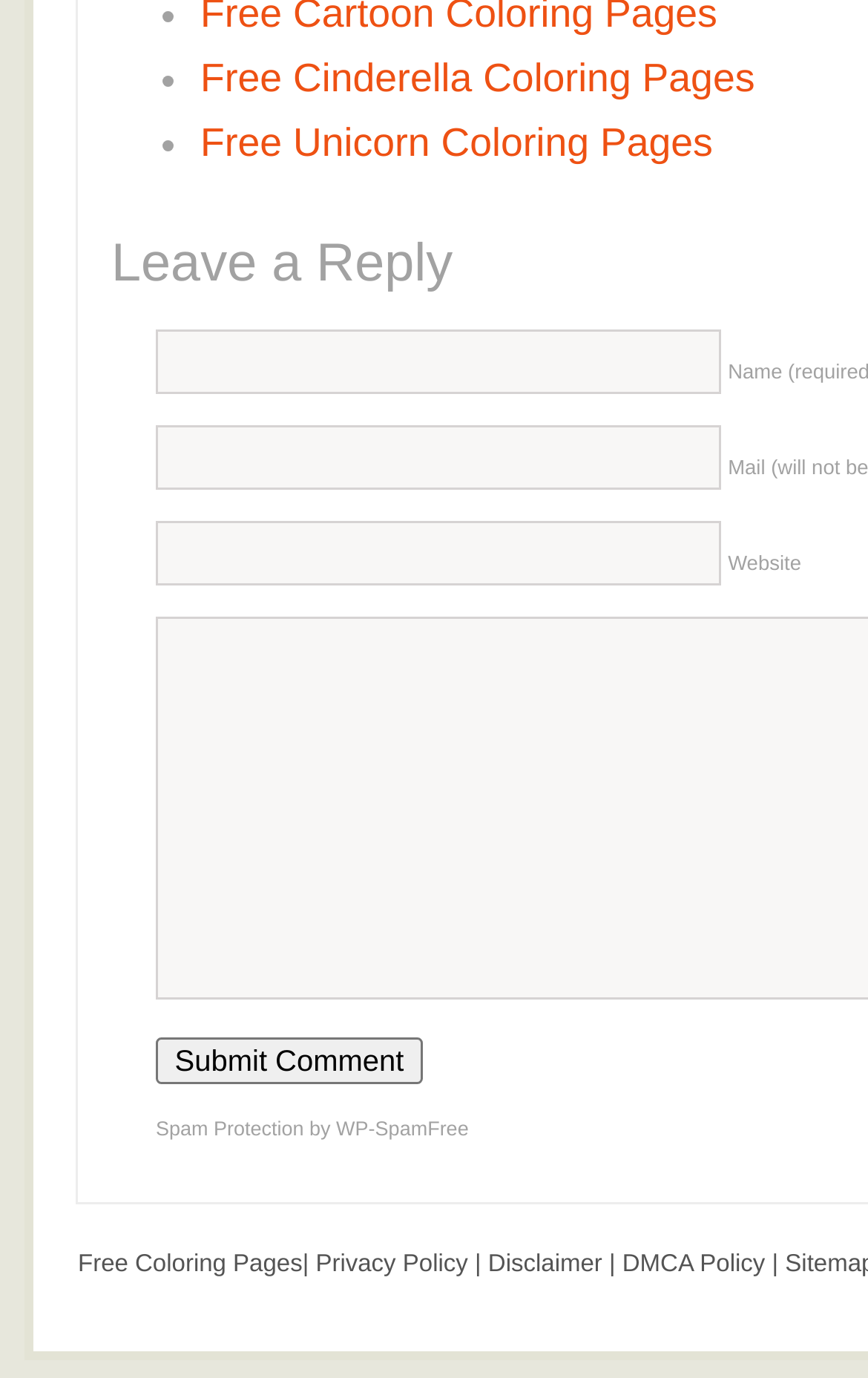Please find the bounding box for the UI element described by: "Disclaimer".

[0.562, 0.908, 0.694, 0.928]